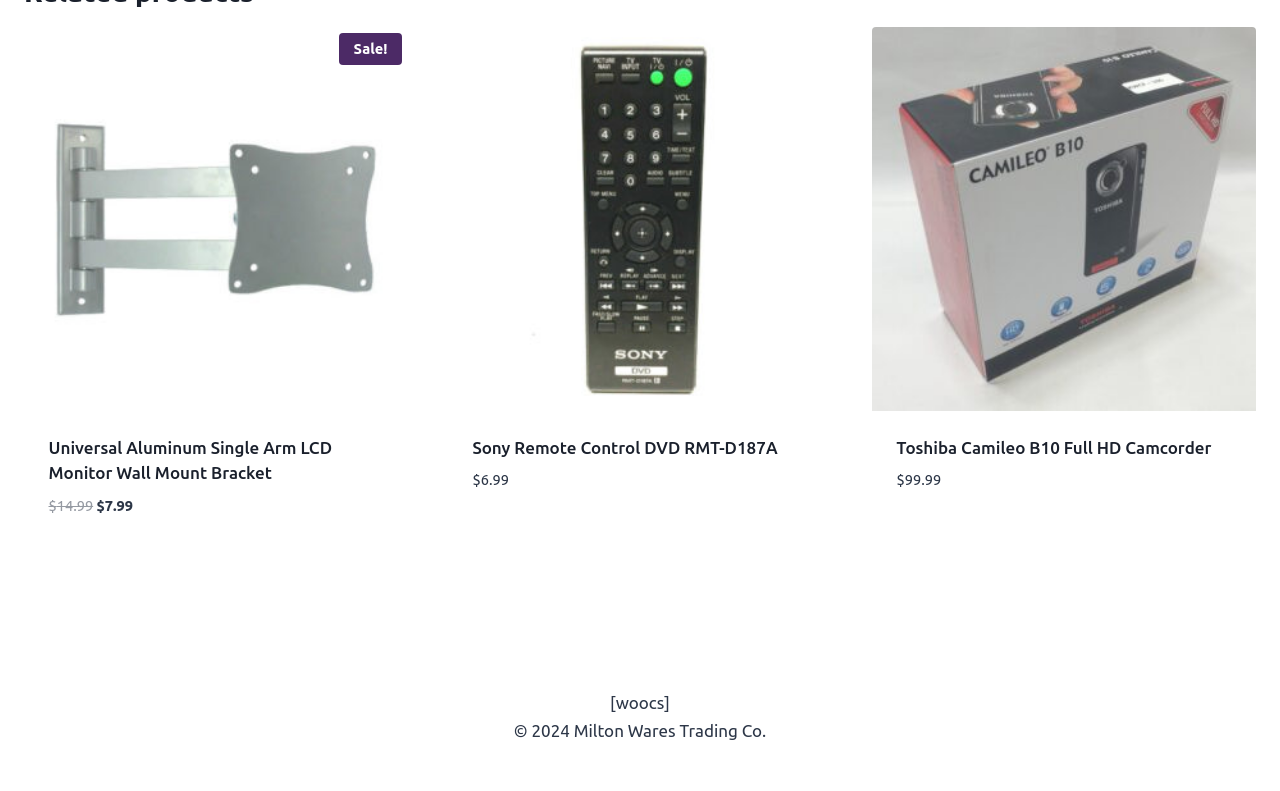Locate the bounding box coordinates of the region to be clicked to comply with the following instruction: "View details of 'Sony Remote Control DVD RMT-D187A'". The coordinates must be four float numbers between 0 and 1, in the form [left, top, right, bottom].

[0.369, 0.554, 0.607, 0.578]